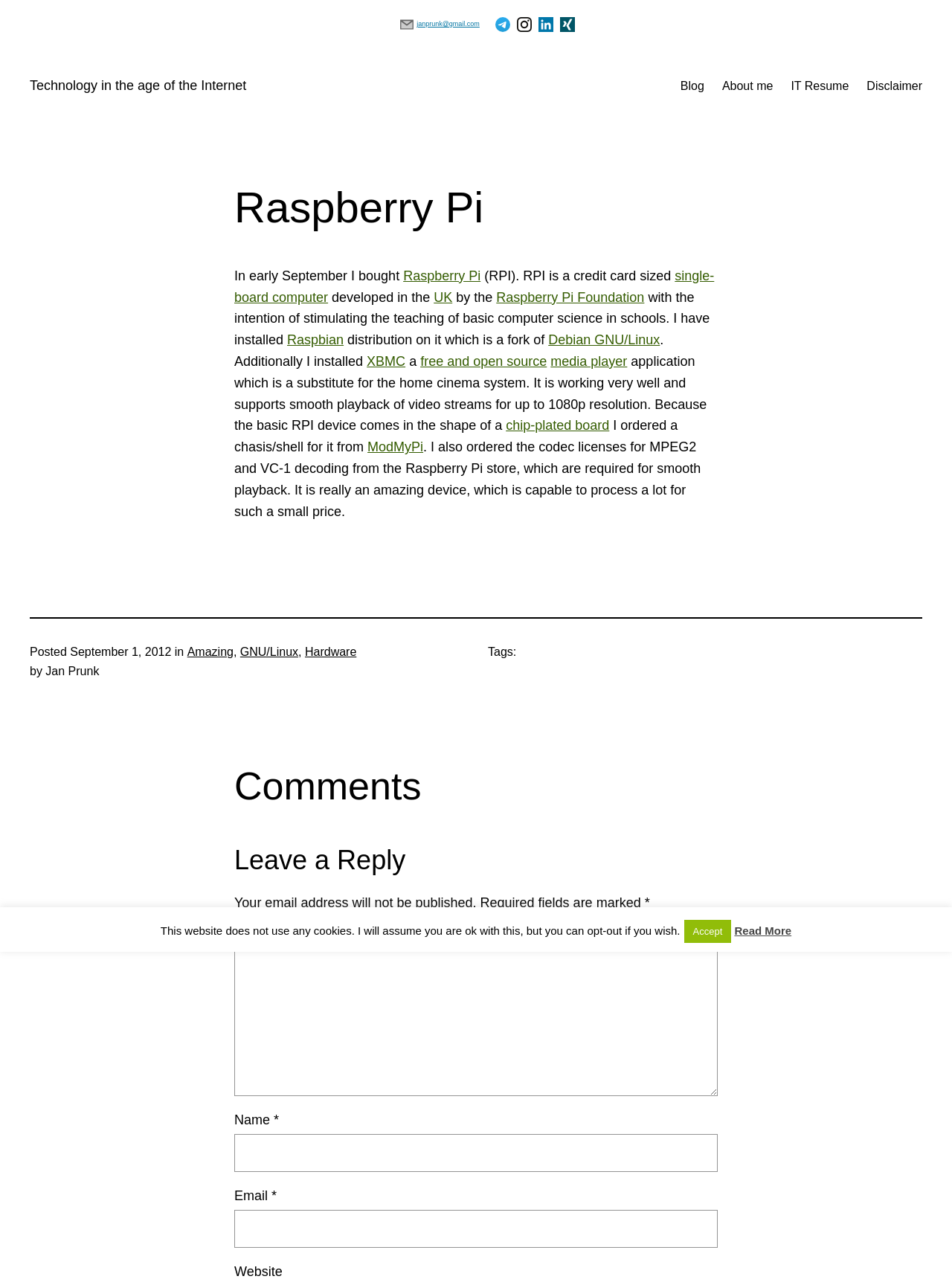Look at the image and write a detailed answer to the question: 
What is the topic of the blog post?

The topic of the blog post can be inferred from the content of the webpage, which discusses the author's experience with Raspberry Pi, a single-board computer.